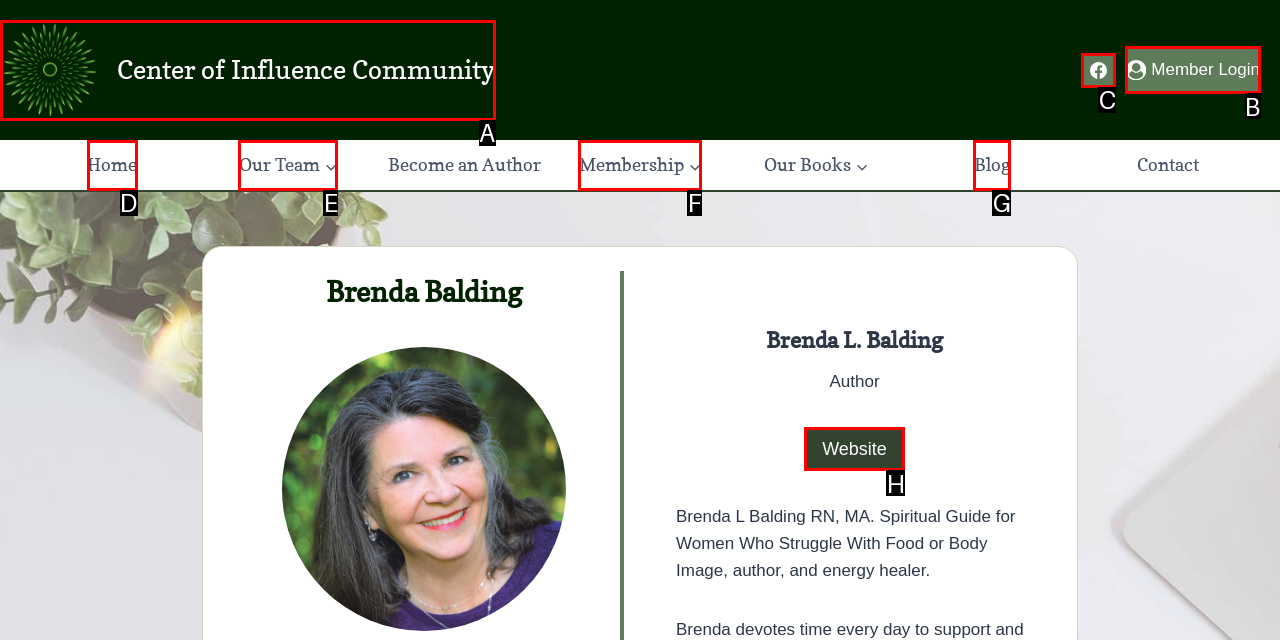Identify the option that corresponds to the description: Our TeamExpand. Provide only the letter of the option directly.

E